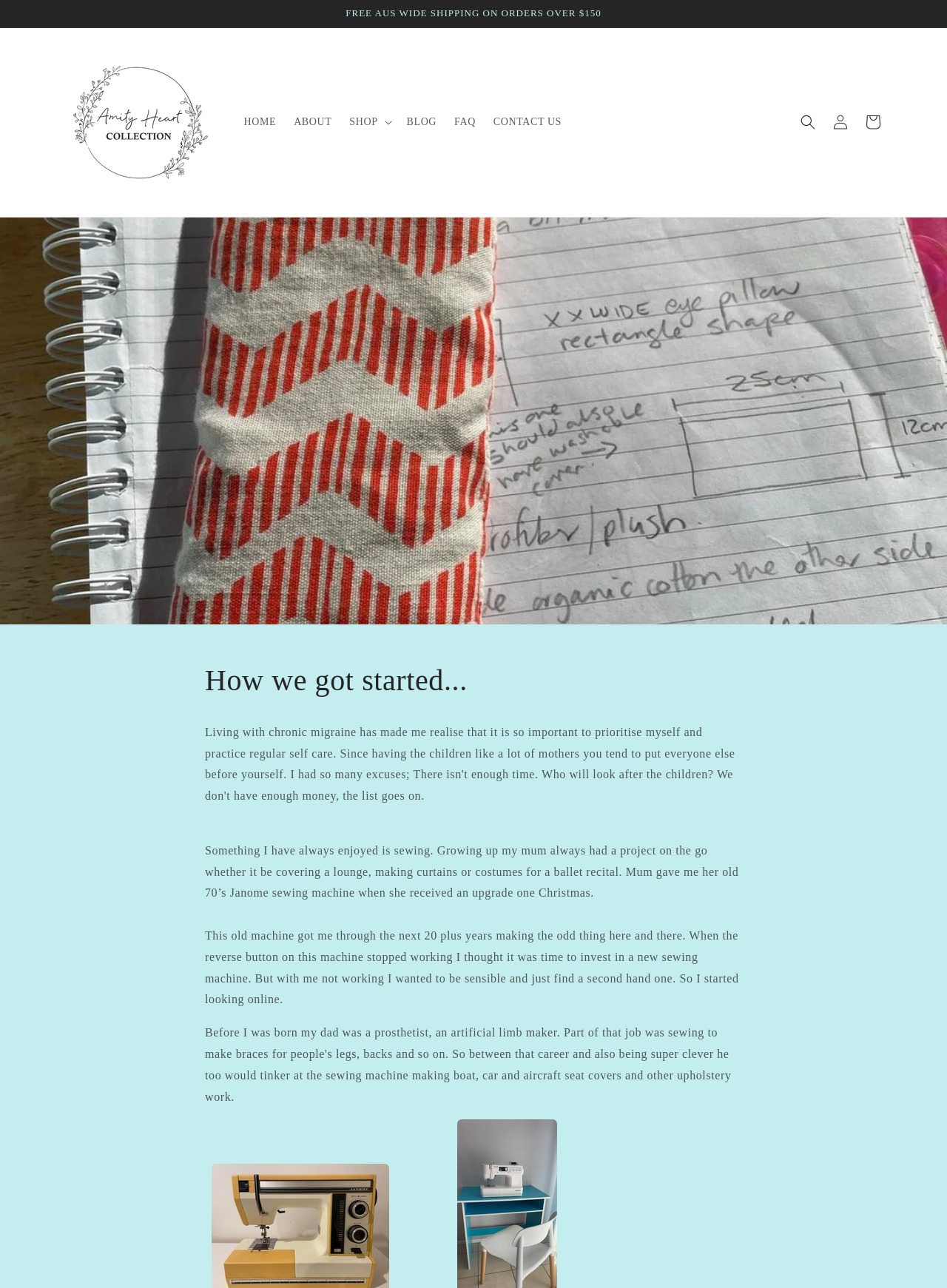Please provide the bounding box coordinate of the region that matches the element description: SHOP. Coordinates should be in the format (top-left x, top-left y, bottom-right x, bottom-right y) and all values should be between 0 and 1.

[0.36, 0.083, 0.42, 0.107]